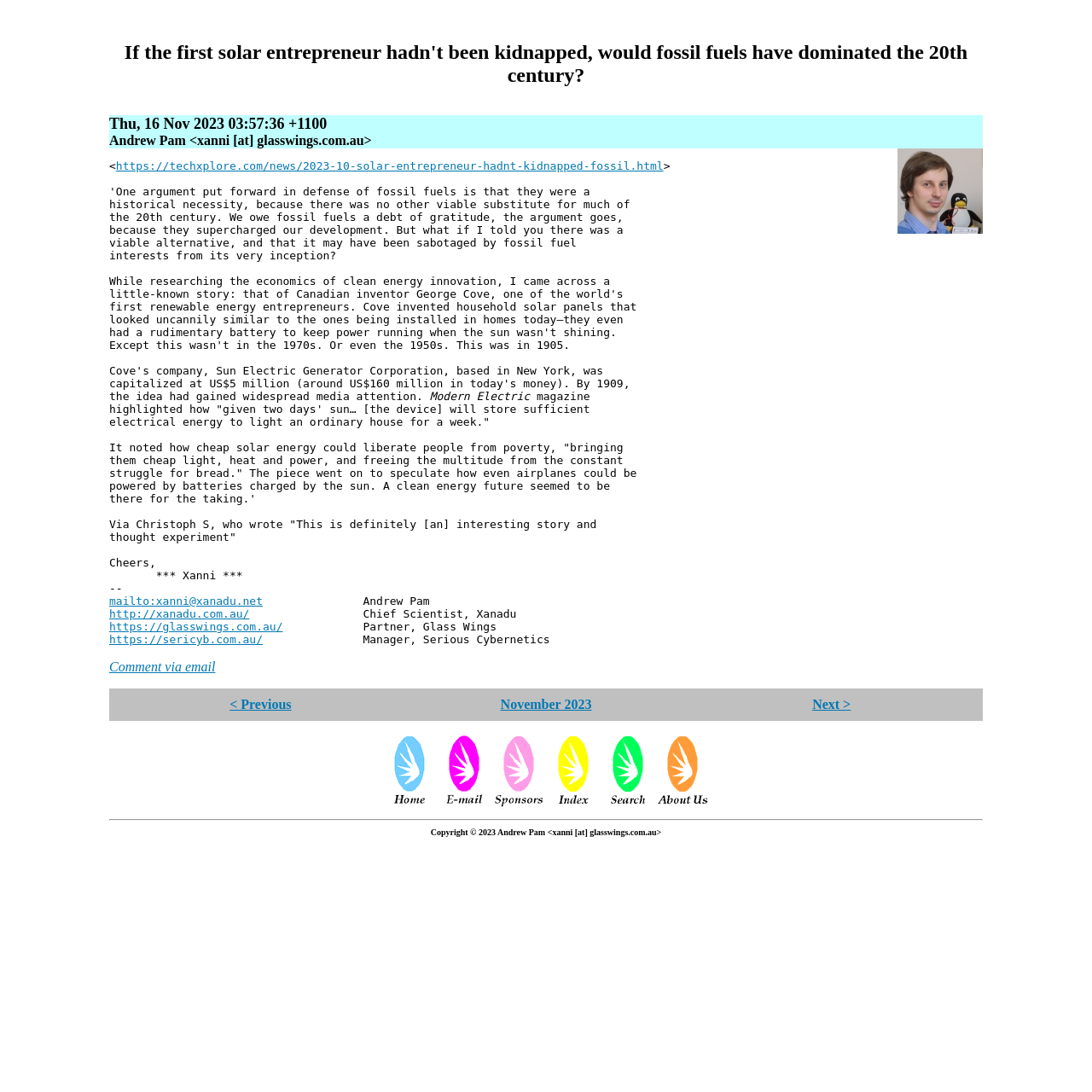What is the occupation of the author?
Please answer the question with a single word or phrase, referencing the image.

Chief Scientist